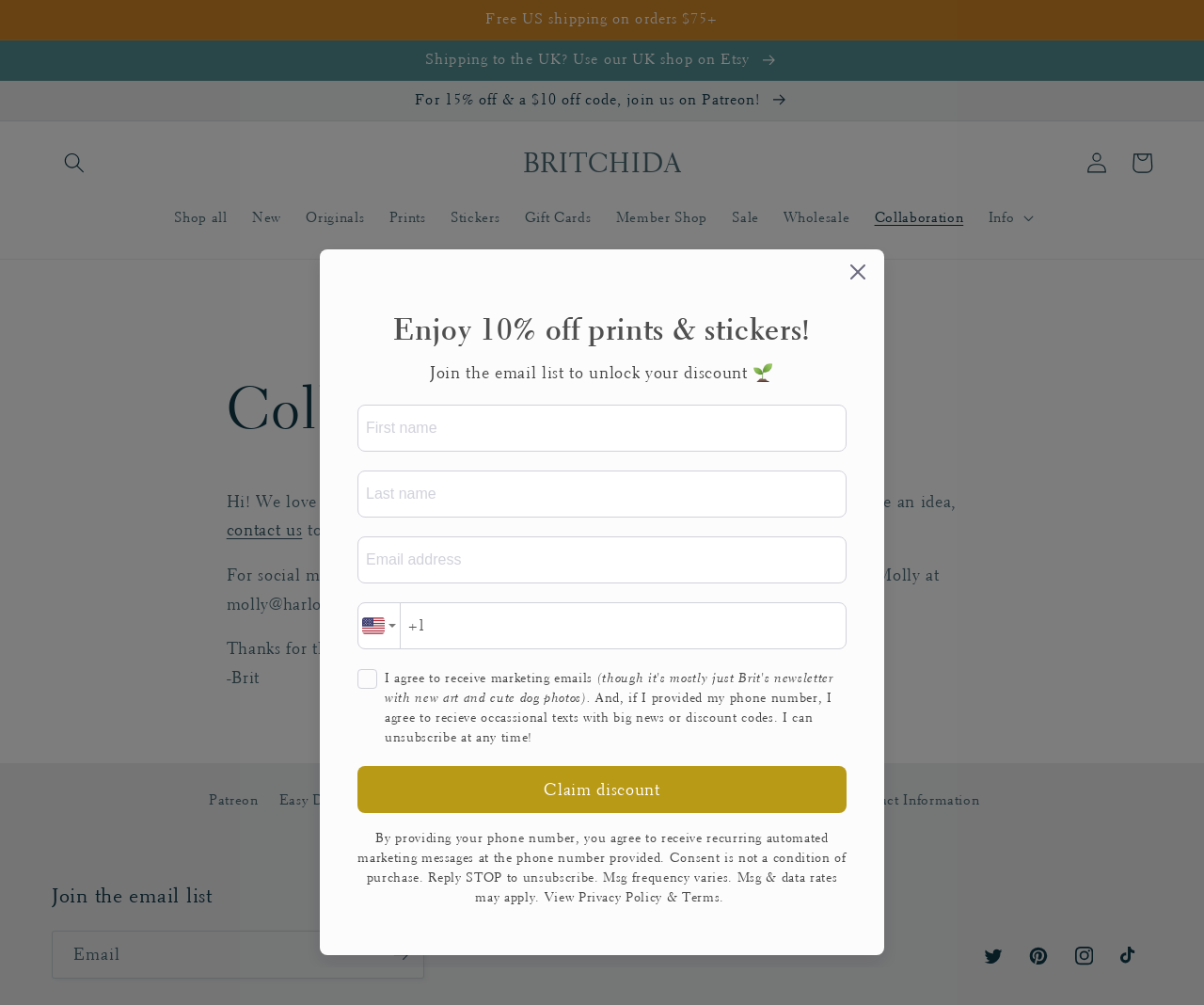Determine the bounding box coordinates of the element's region needed to click to follow the instruction: "View Patreon page". Provide these coordinates as four float numbers between 0 and 1, formatted as [left, top, right, bottom].

[0.173, 0.783, 0.215, 0.813]